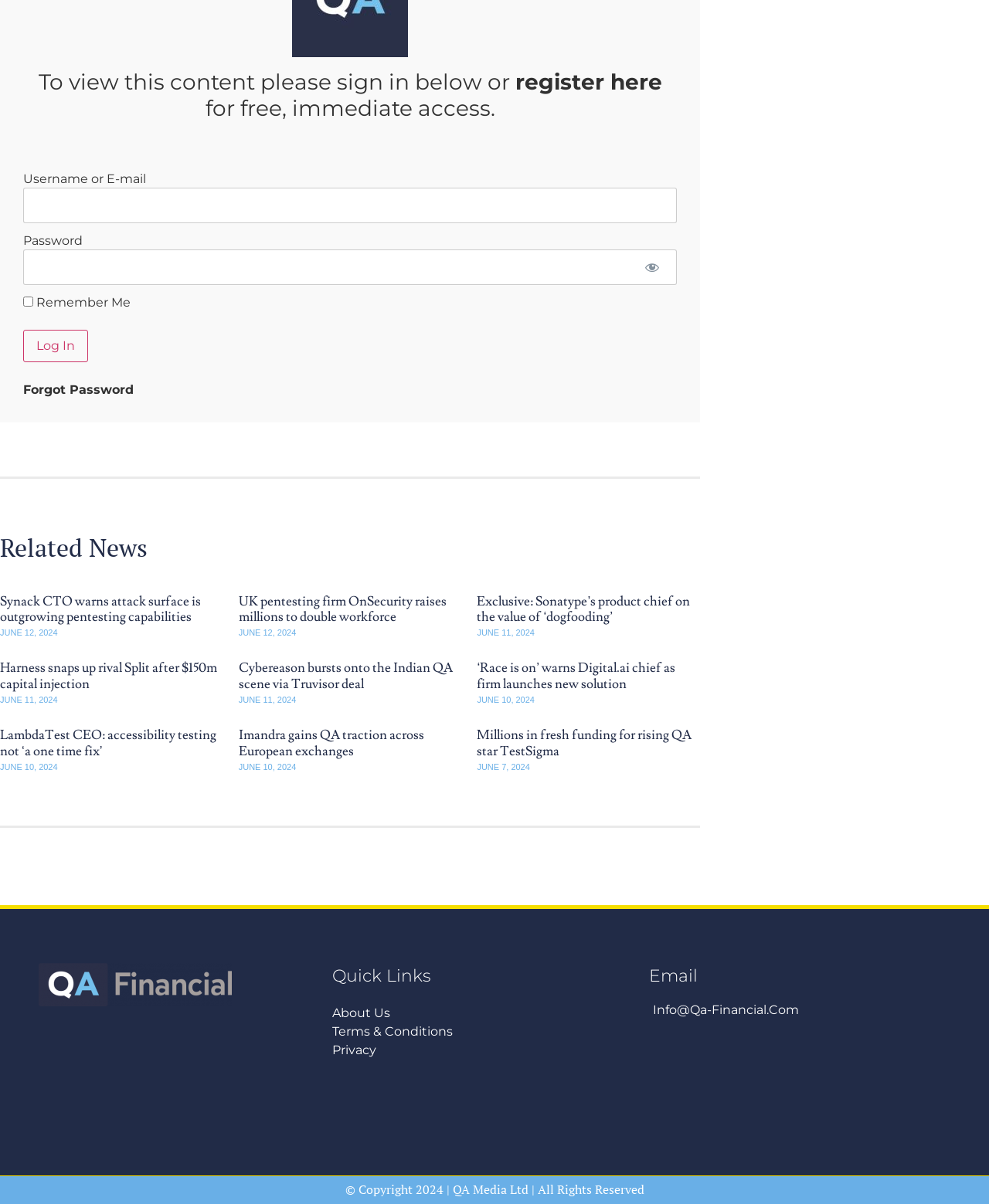Determine the bounding box coordinates of the region to click in order to accomplish the following instruction: "contact us via email". Provide the coordinates as four float numbers between 0 and 1, specifically [left, top, right, bottom].

[0.656, 0.834, 0.898, 0.844]